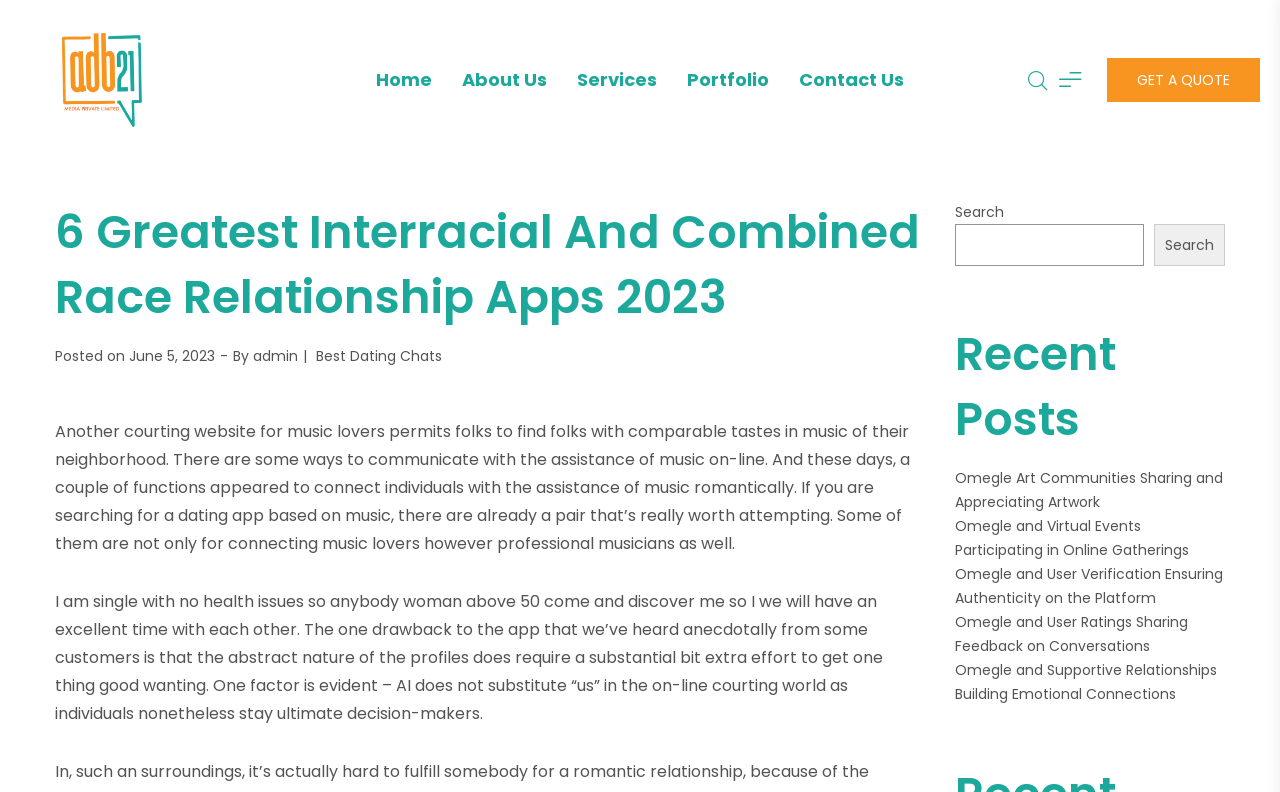How many links are in the navigation menu?
Please provide a comprehensive answer based on the contents of the image.

I counted the links in the navigation menu, which are 'Home', 'About Us', 'Services', 'Portfolio', and 'Contact Us'. There are 5 links in total.